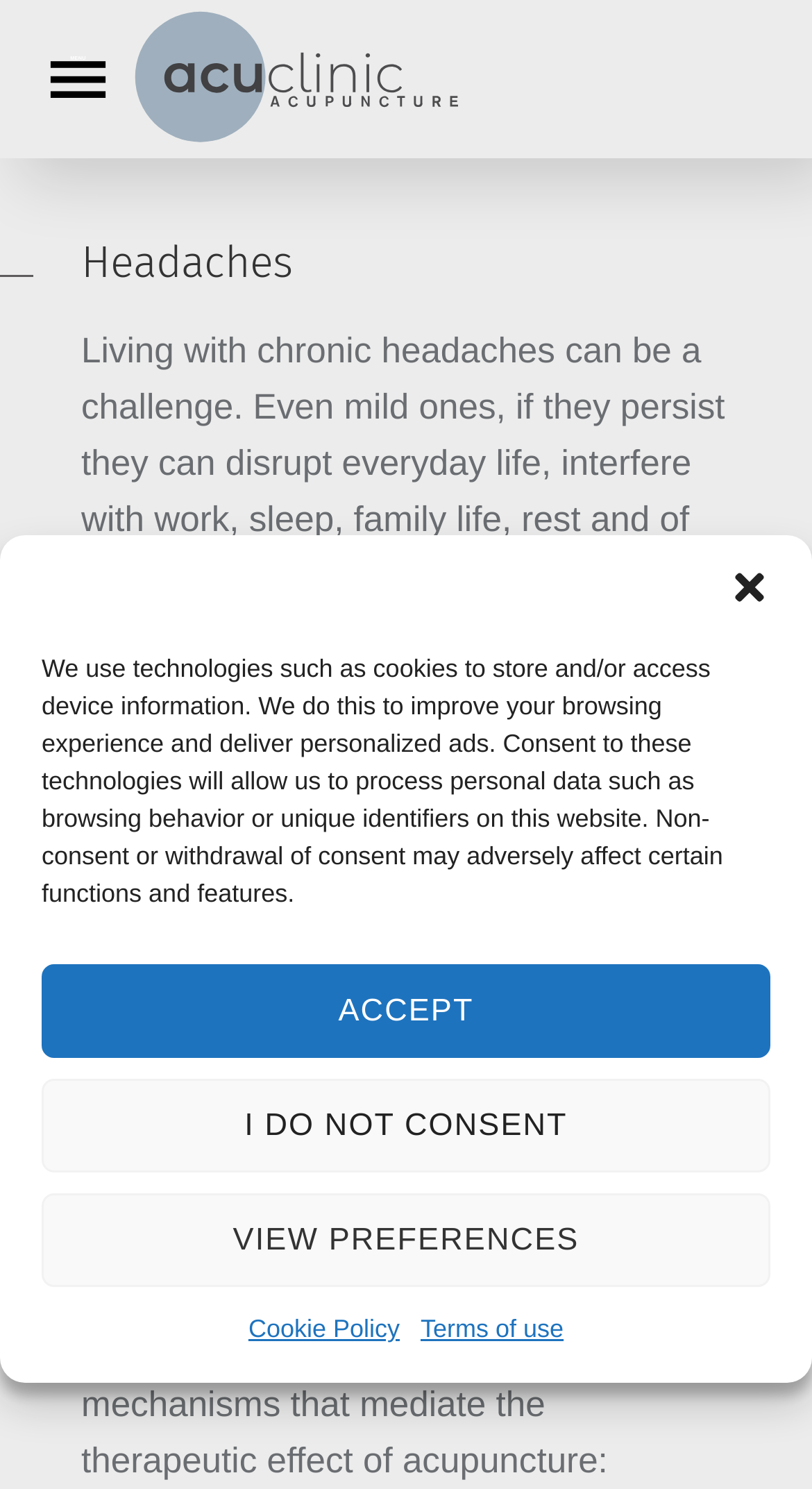What is the language of the last menu item?
Please elaborate on the answer to the question with detailed information.

I found the answer by looking at the last menu item 'ΕΛ', which is a Greek letter. Therefore, the language of the last menu item is Greek.